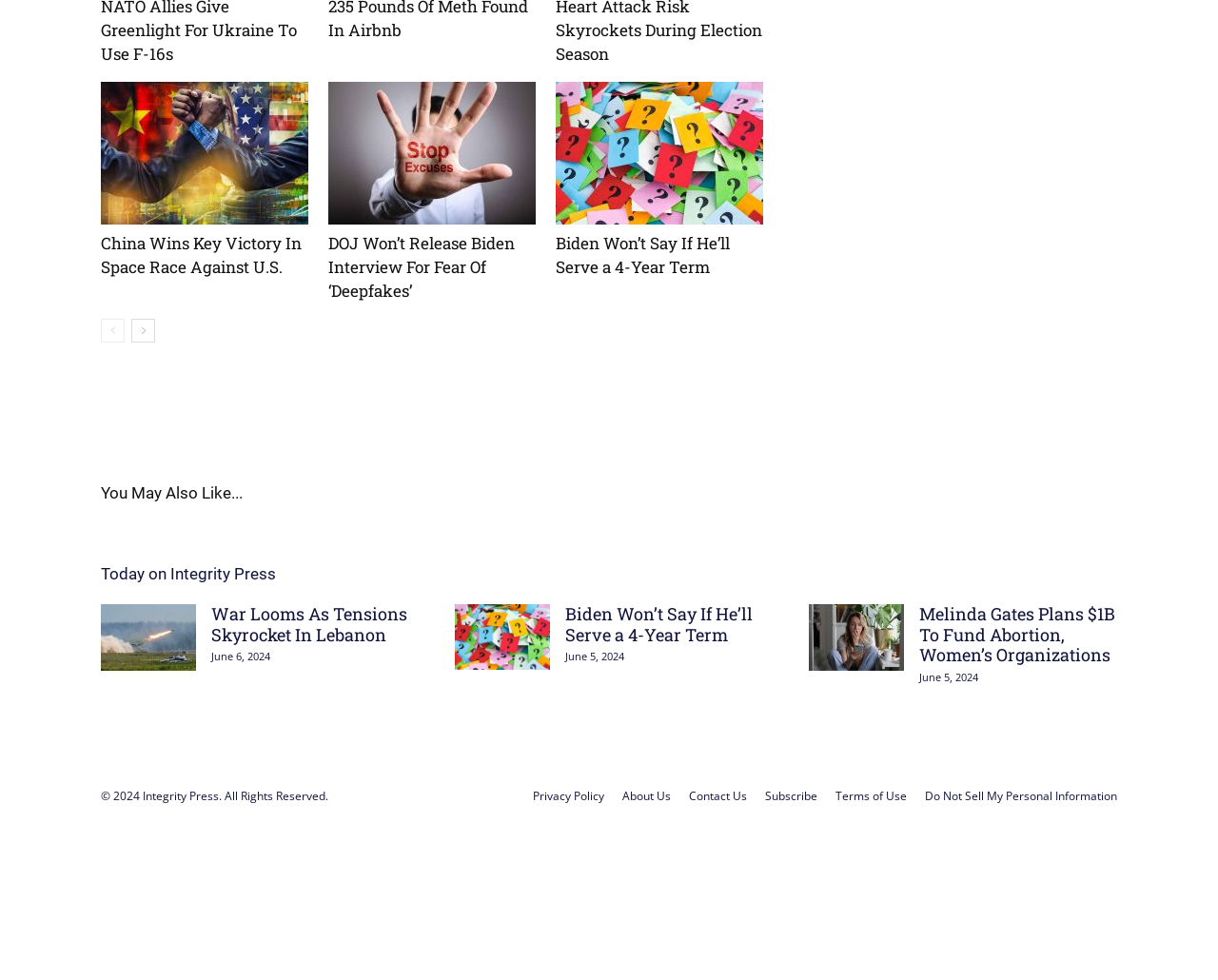Provide your answer to the question using just one word or phrase: What is the name of the website?

Integrity Press